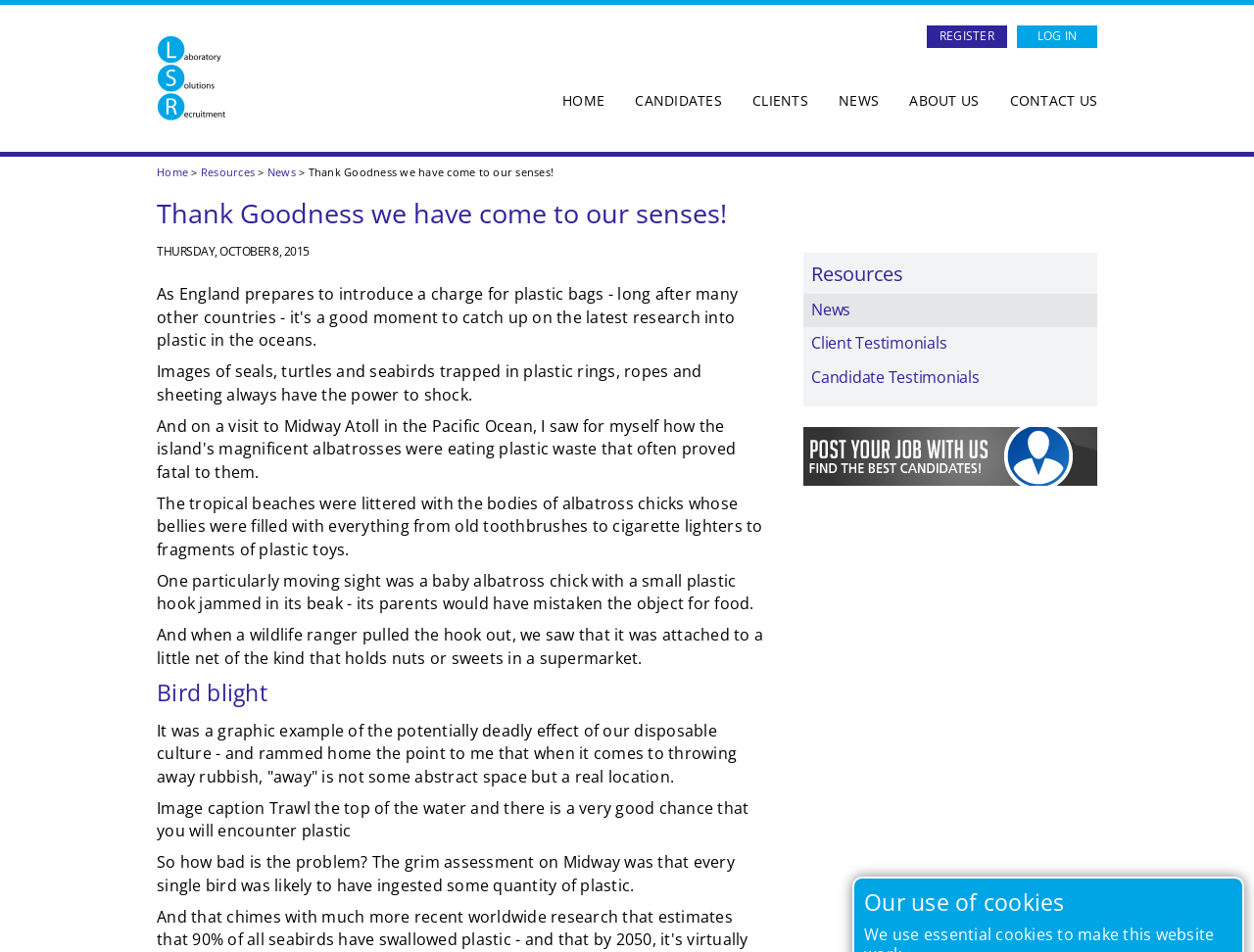Provide a brief response using a word or short phrase to this question:
What is the purpose of the 'Post your job with us' link?

To post a job